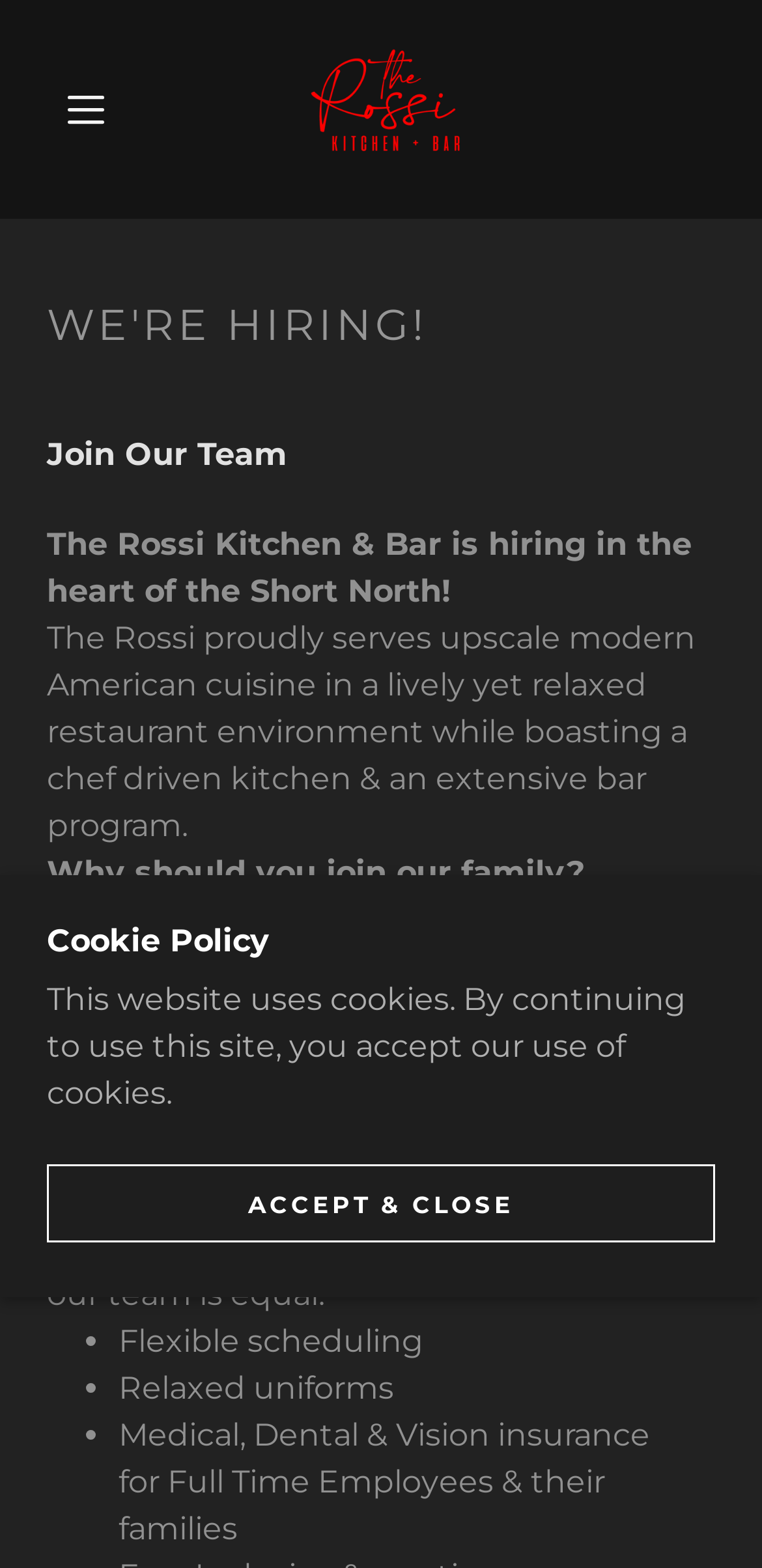Given the element description "Accept & Close" in the screenshot, predict the bounding box coordinates of that UI element.

[0.062, 0.743, 0.938, 0.792]